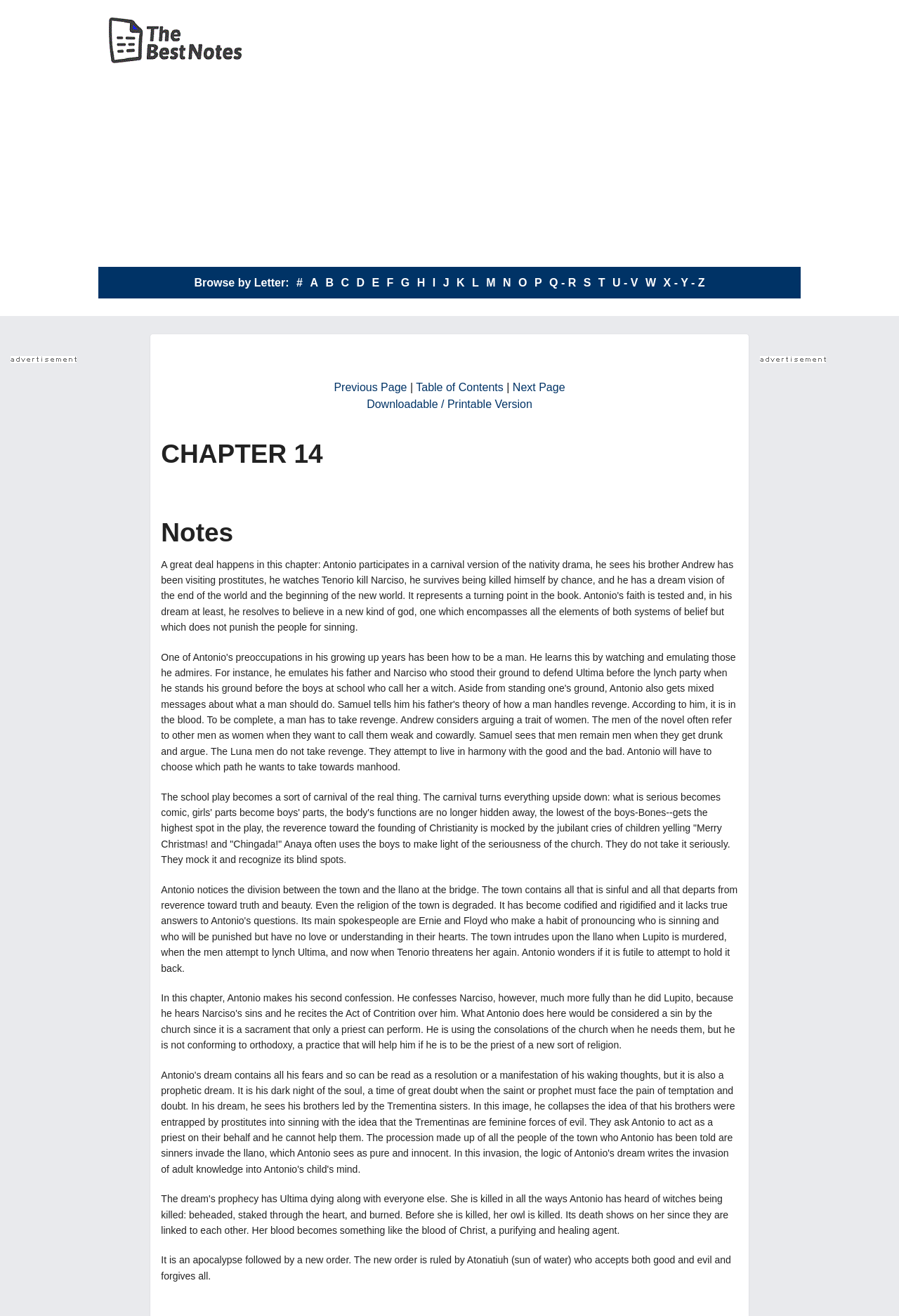Please determine the bounding box coordinates of the area that needs to be clicked to complete this task: 'View the recent post 'Moving towards a more aggressive release cycle''. The coordinates must be four float numbers between 0 and 1, formatted as [left, top, right, bottom].

None